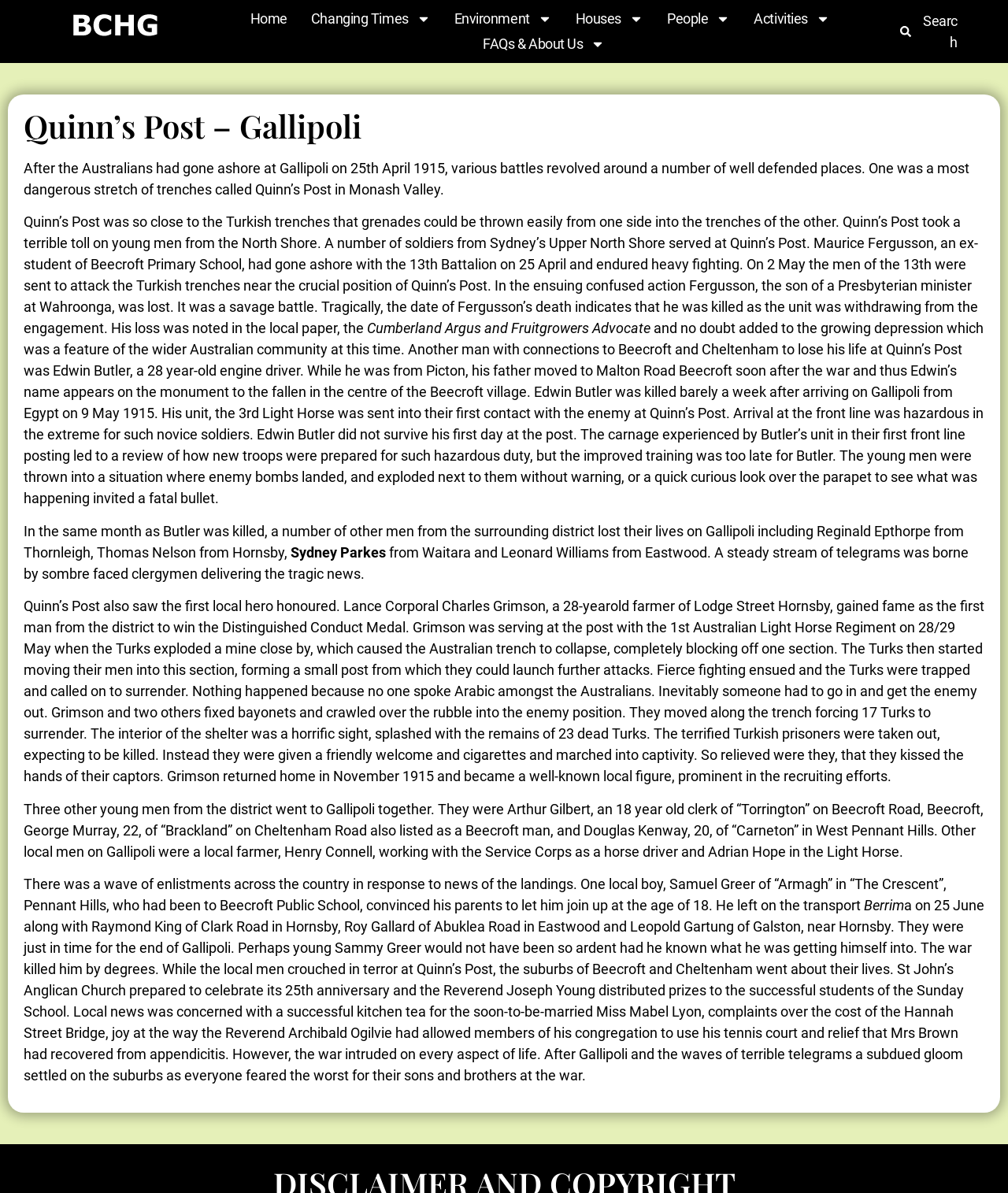What was the Reverend Joseph Young doing?
Please look at the screenshot and answer in one word or a short phrase.

Distributing prizes